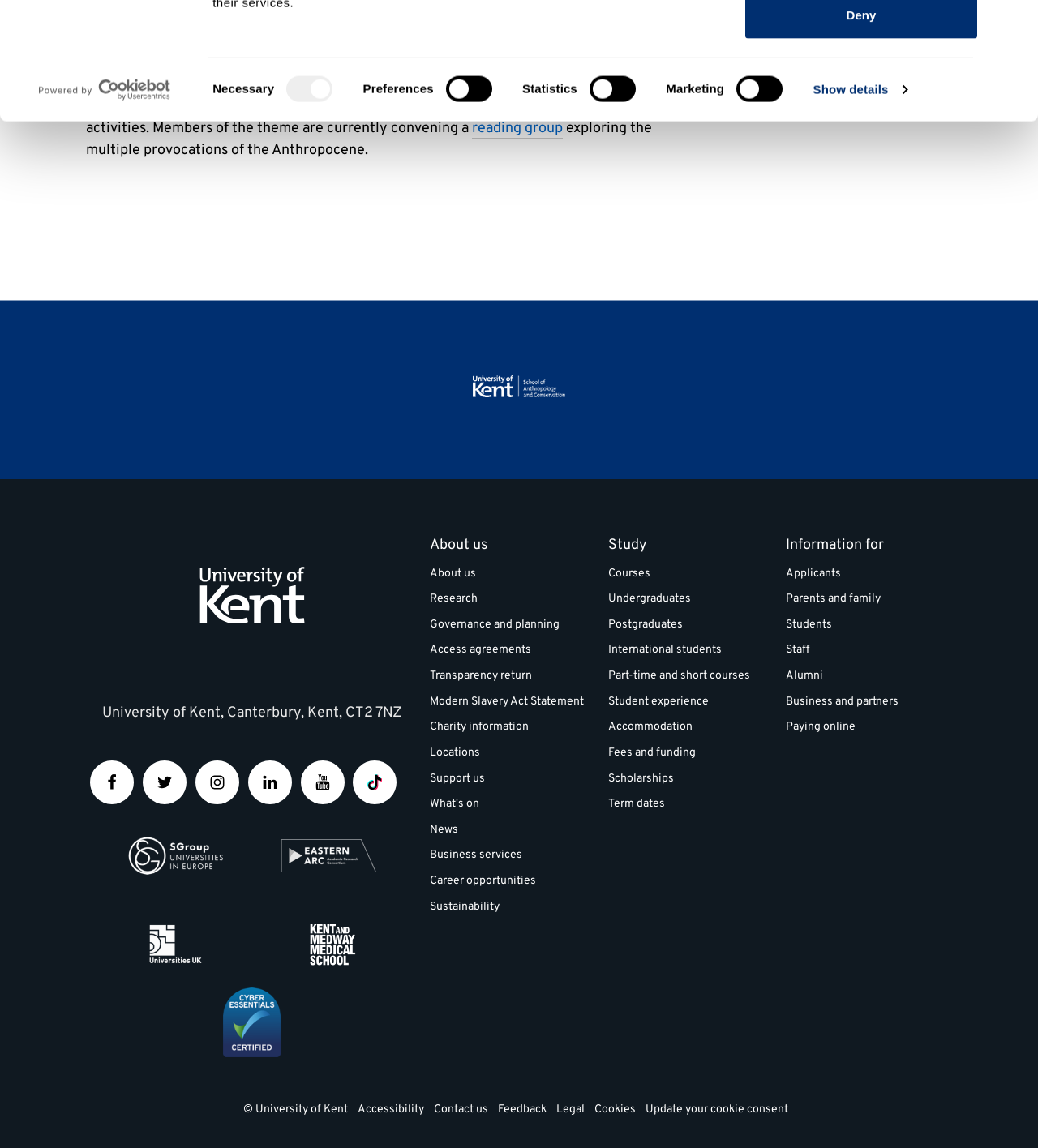Find the bounding box coordinates for the element that must be clicked to complete the instruction: "Go to the 'EXTERNAL RESOURCES' page". The coordinates should be four float numbers between 0 and 1, indicated as [left, top, right, bottom].

None